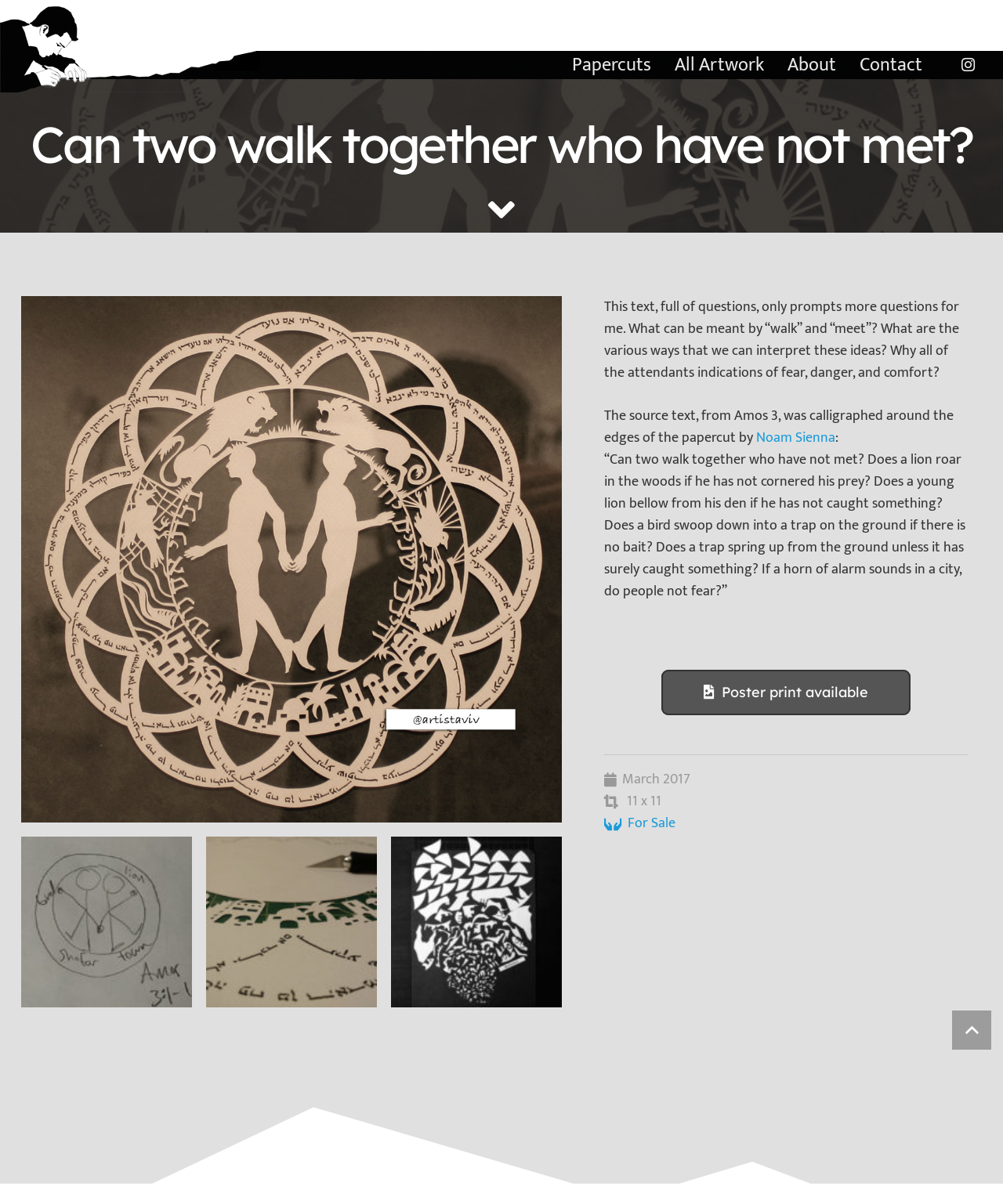Provide the bounding box coordinates for the area that should be clicked to complete the instruction: "View artwork details".

[0.021, 0.246, 0.56, 0.683]